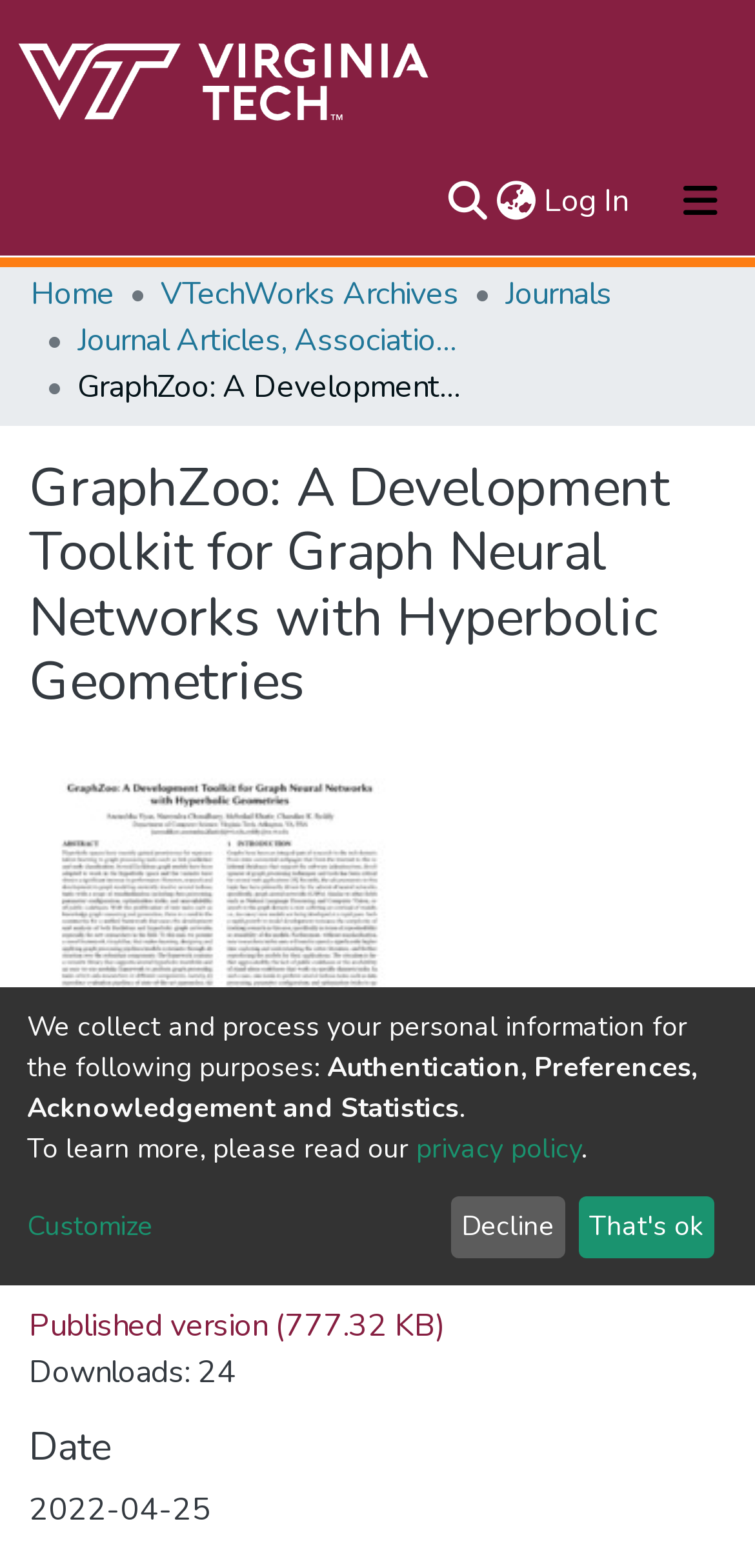Elaborate on the different components and information displayed on the webpage.

The webpage is about GraphZoo, a development toolkit for graph neural networks with hyperbolic geometries. At the top, there is a navigation bar with a user profile section, a repository logo, a search bar, a language switch button, and a log-in button. Below the navigation bar, there is a main navigation bar with links to "About", "Communities & Collections", "All of VTechWorks", "Statistics", and more.

On the left side, there is a breadcrumb navigation section with links to "Home", "VTechWorks Archives", "Journals", and "Journal Articles, Association for Computing Machinery (ACM)". 

The main content area has a heading that reads "GraphZoo: A Development Toolkit for Graph Neural Networks with Hyperbolic Geometries". Below the heading, there is a section with a link to a published version of the file, which is 777.32 KB in size, and a text indicating that the file has been downloaded 24 times. 

Further down, there is a section with a heading "Date" and a text indicating that the file was published on April 25, 2022. 

At the bottom of the page, there is a section with a heading that explains how the website collects and processes personal information for authentication, preferences, acknowledgement, and statistics. There are links to a privacy policy and a "Customize" button. Finally, there are two buttons, "Decline" and "That's ok", which seem to be related to the privacy policy.